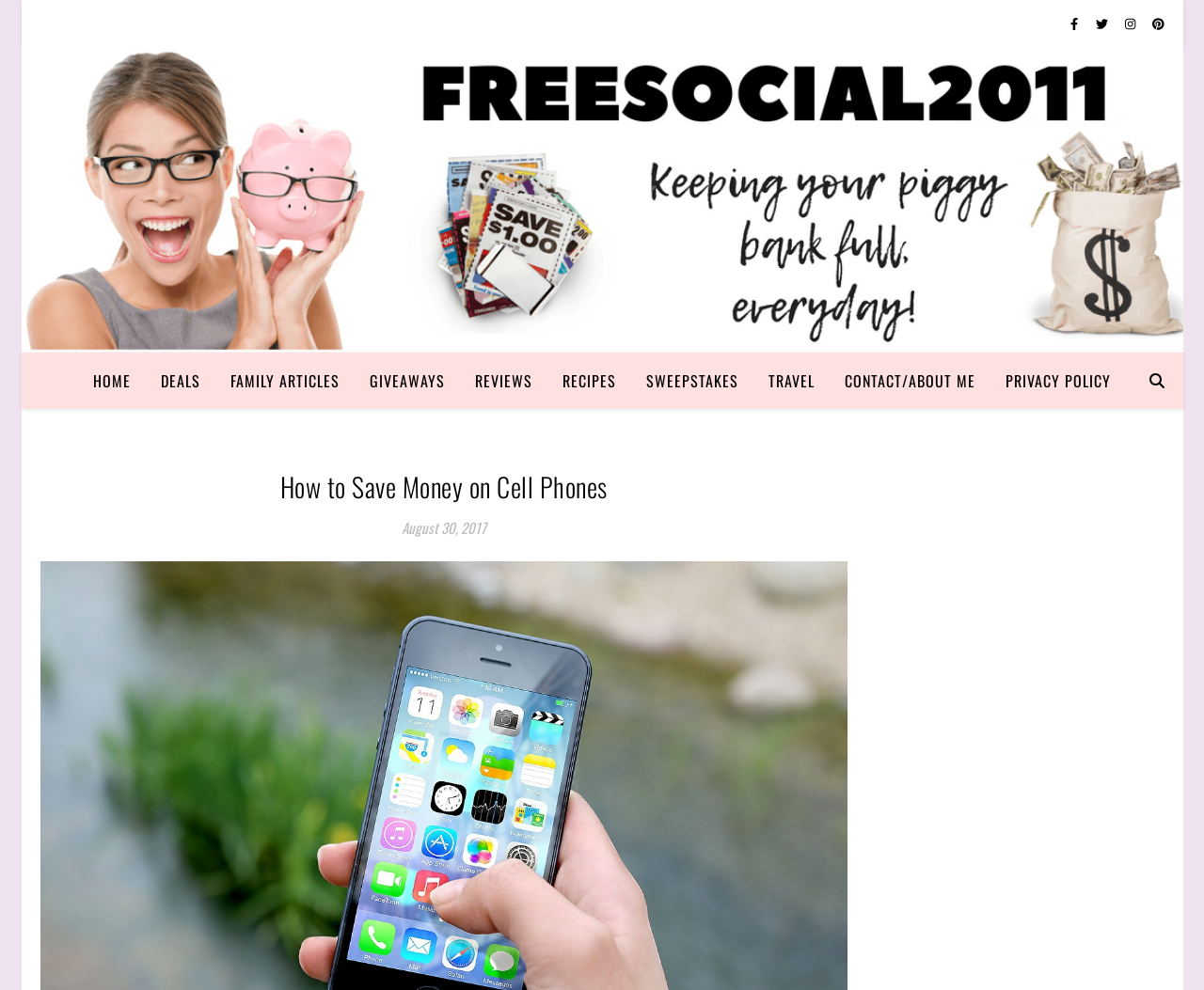Can you show the bounding box coordinates of the region to click on to complete the task described in the instruction: "search for something"?

[0.954, 0.356, 0.967, 0.413]